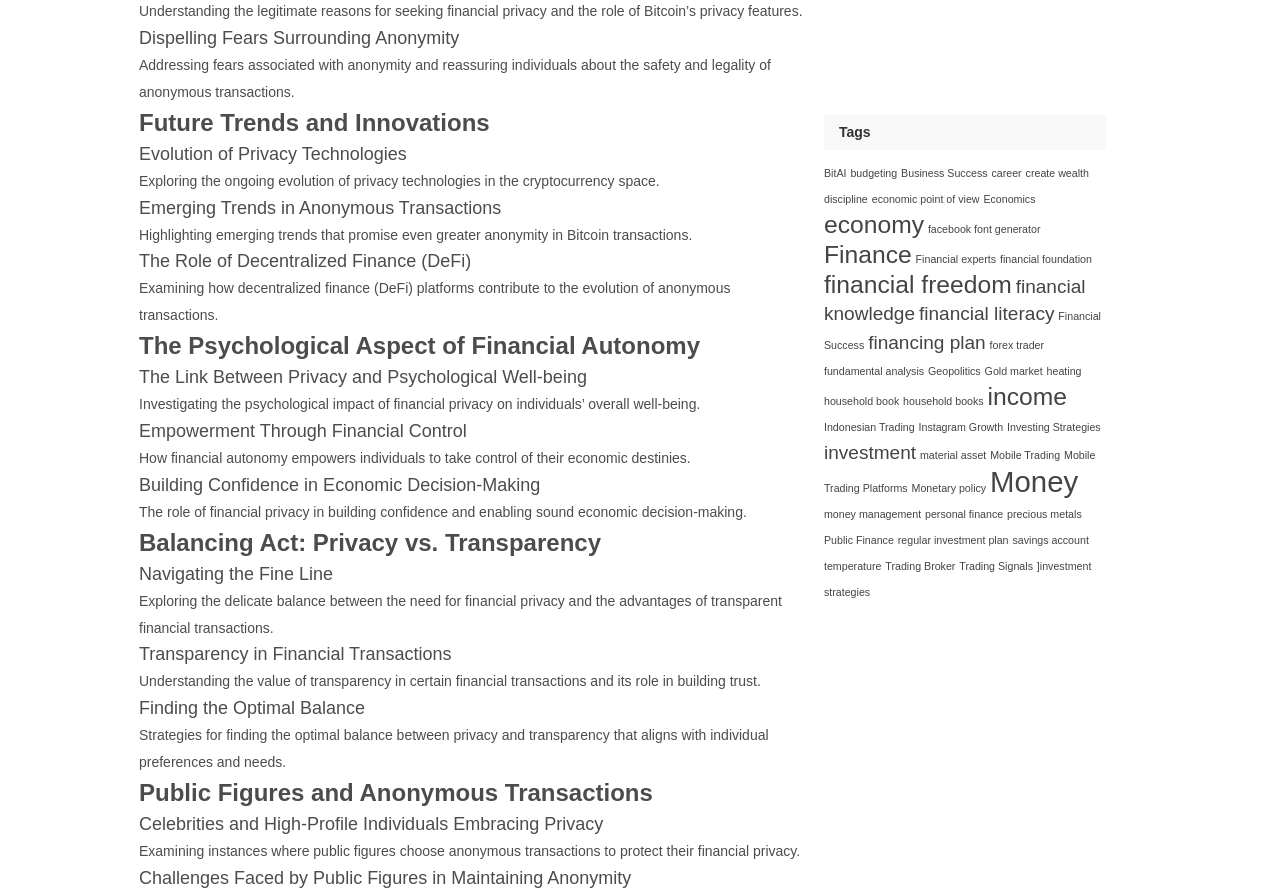Locate the bounding box coordinates of the clickable part needed for the task: "Learn about 'Financial literacy'".

[0.718, 0.34, 0.824, 0.363]